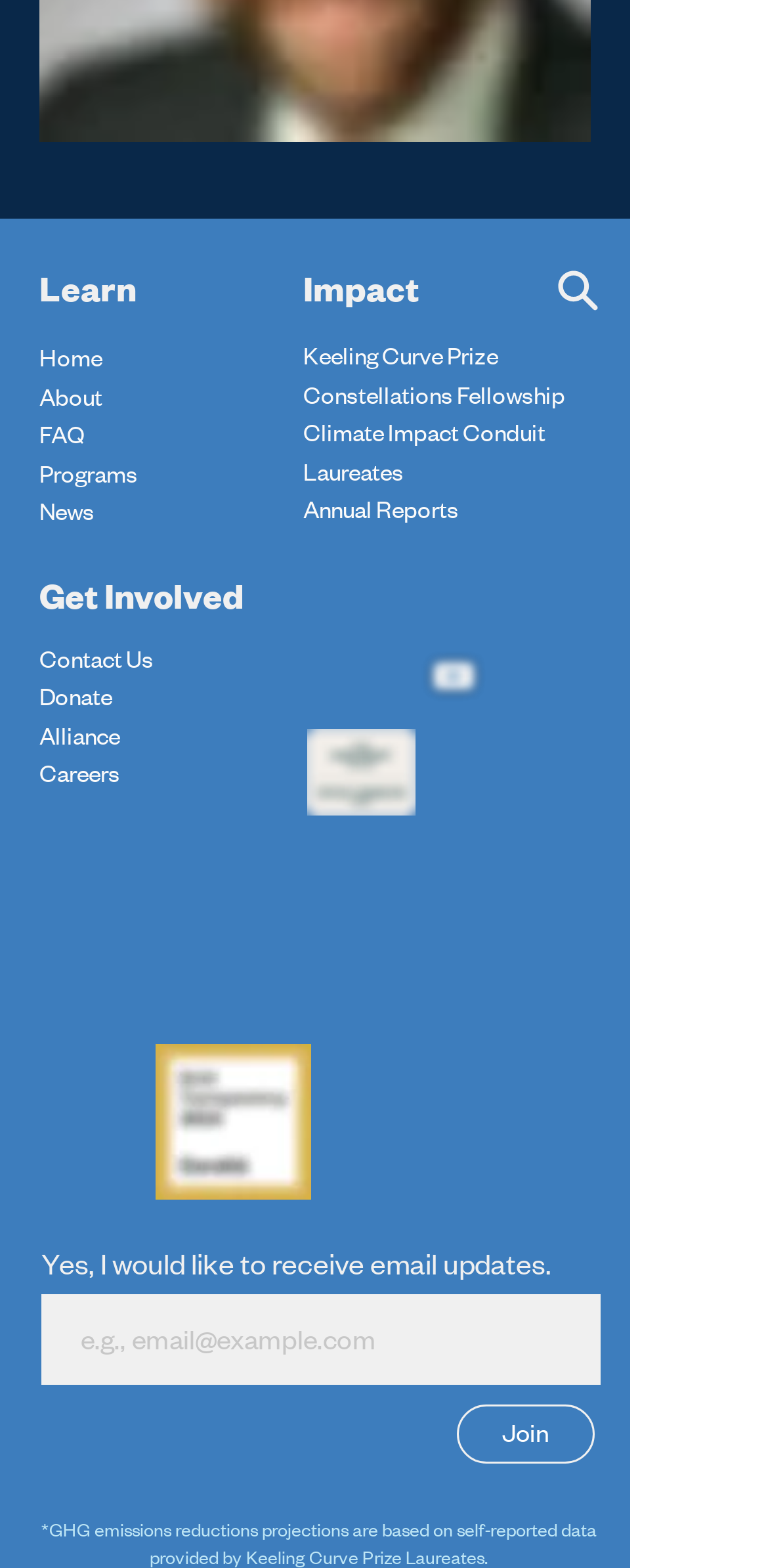Please provide a comprehensive response to the question below by analyzing the image: 
How many links are there in the top navigation bar?

I counted the links in the top navigation bar, which are 'Home', 'About', 'FAQ', 'Programs', 'News', 'Contact Us', 'Donate', and 'Alliance', and found that there are 8 links in total.